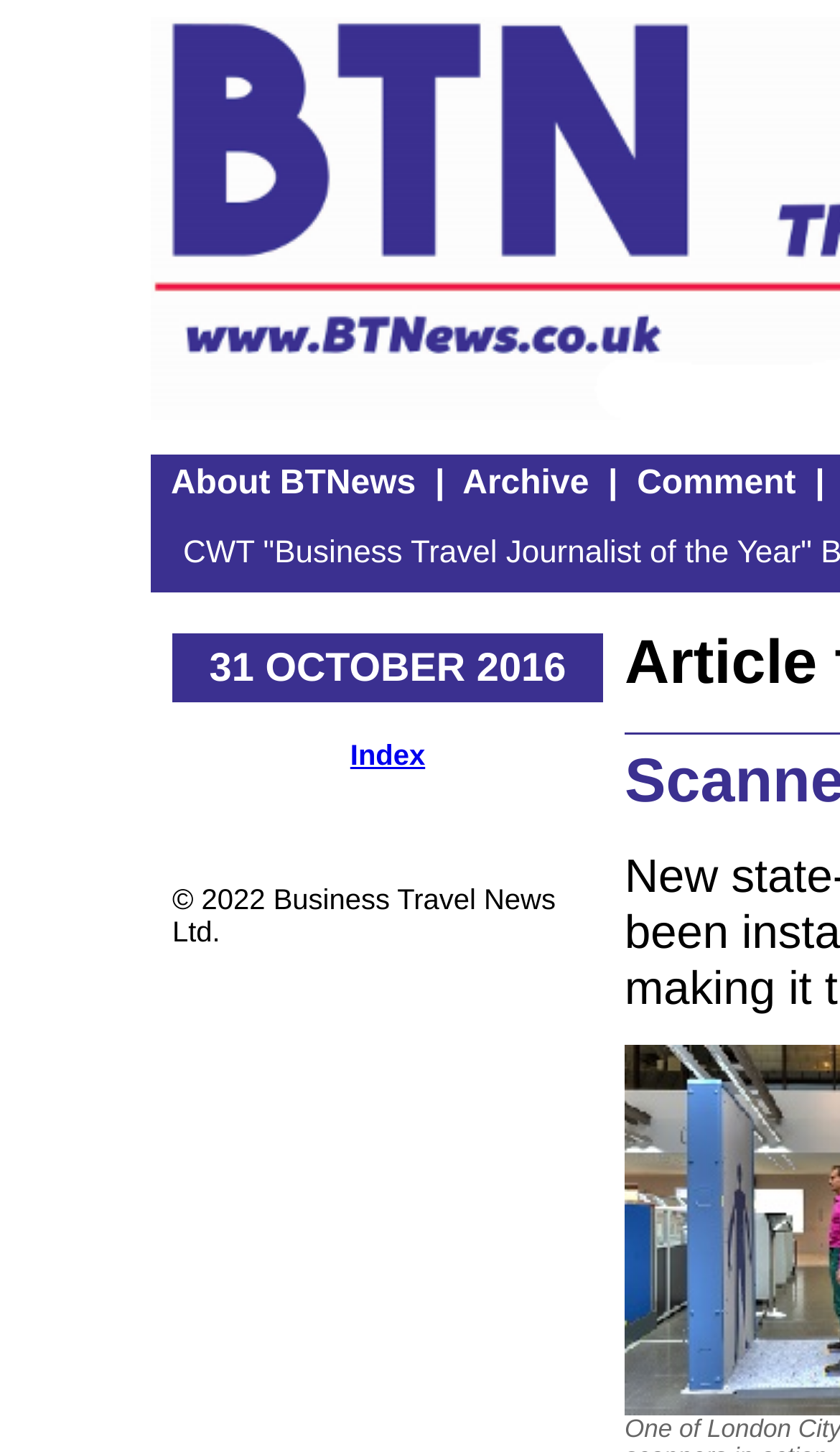Please give a one-word or short phrase response to the following question: 
What is the purpose of the link 'Index'?

To access an index page